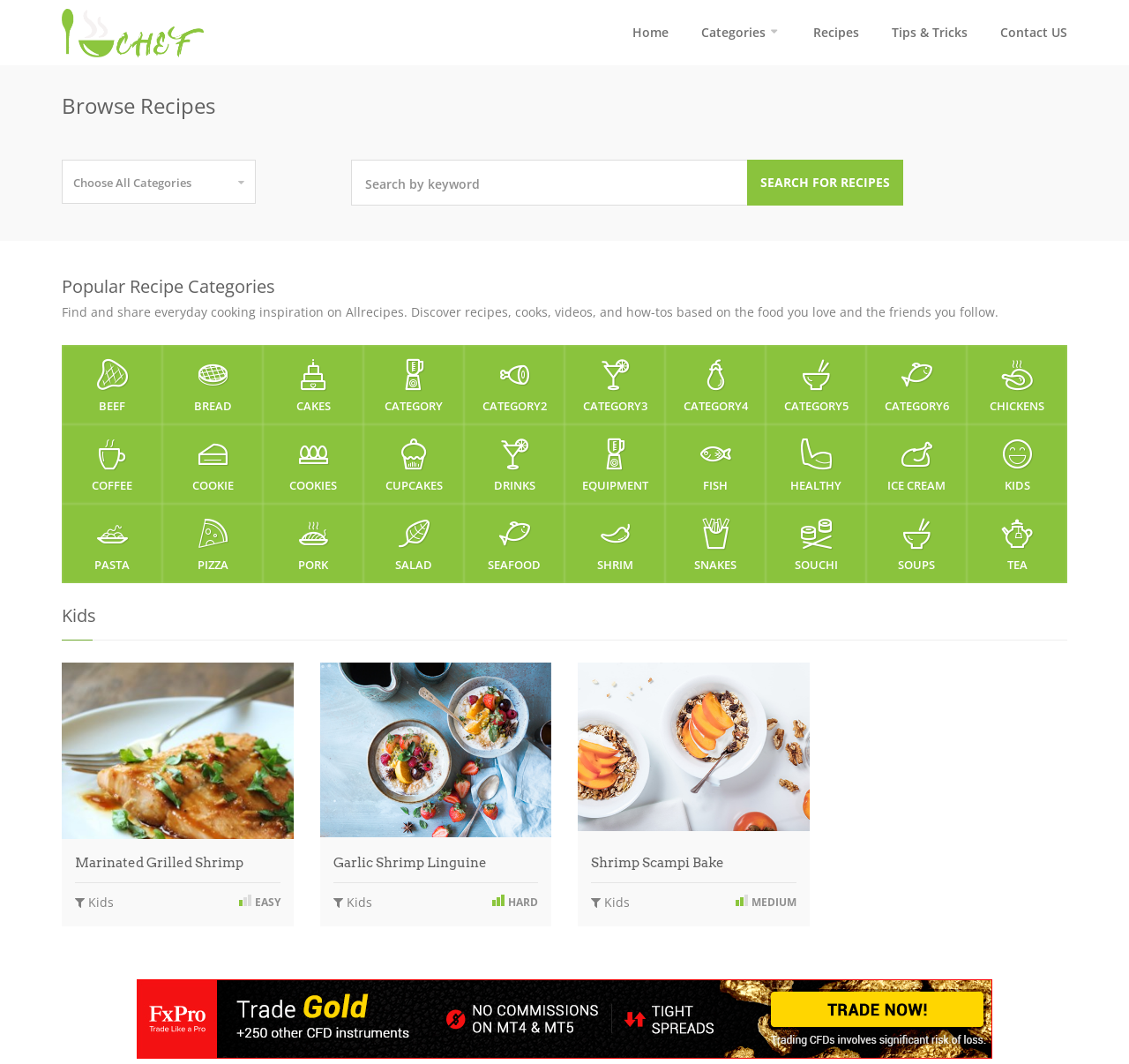Please locate the bounding box coordinates of the element that should be clicked to achieve the given instruction: "View the 'Marinated Grilled Shrimp' recipe".

[0.055, 0.828, 0.26, 0.844]